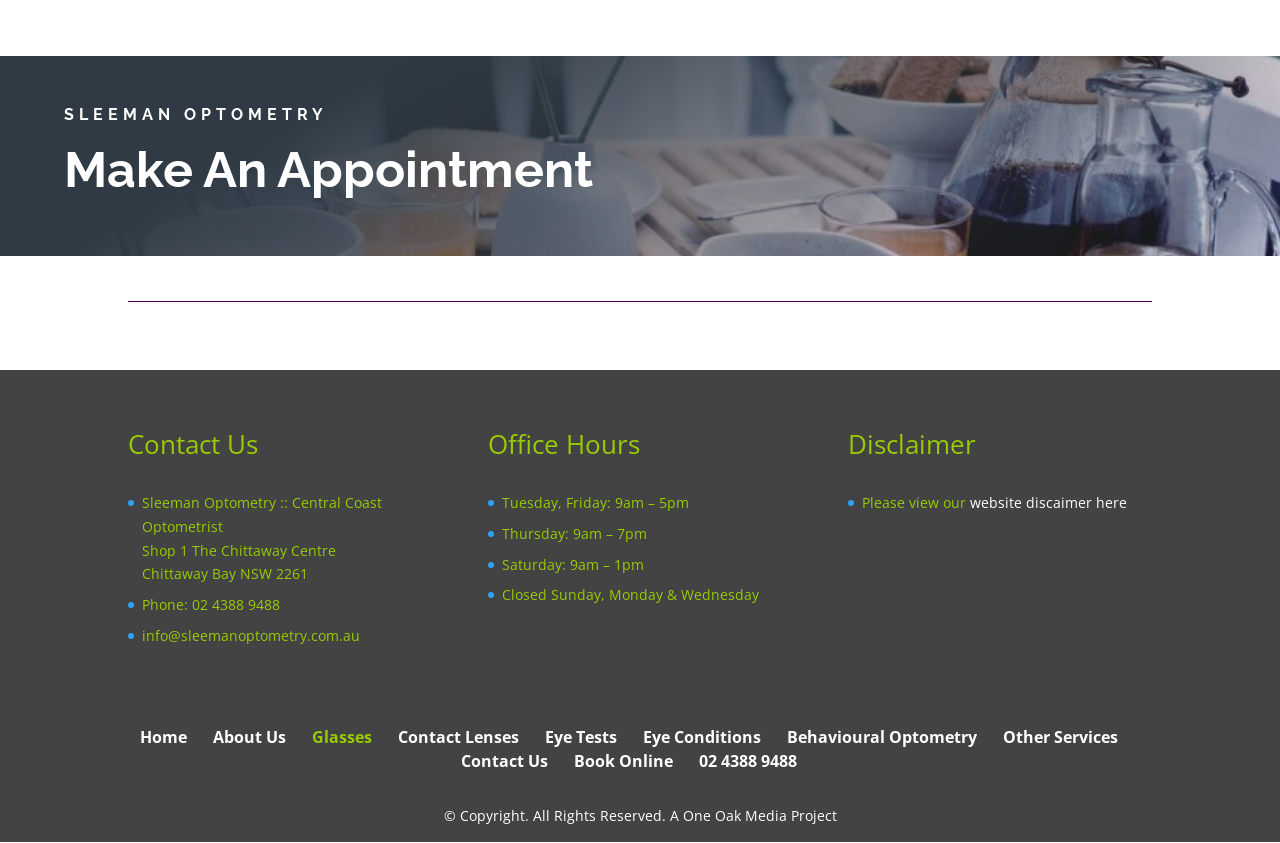What is the phone number of the clinic?
Please elaborate on the answer to the question with detailed information.

The phone number of the clinic can be found in the contact information section of the webpage, which is located in the middle of the page. The phone number is listed as 'Phone: 02 4388 9488'.